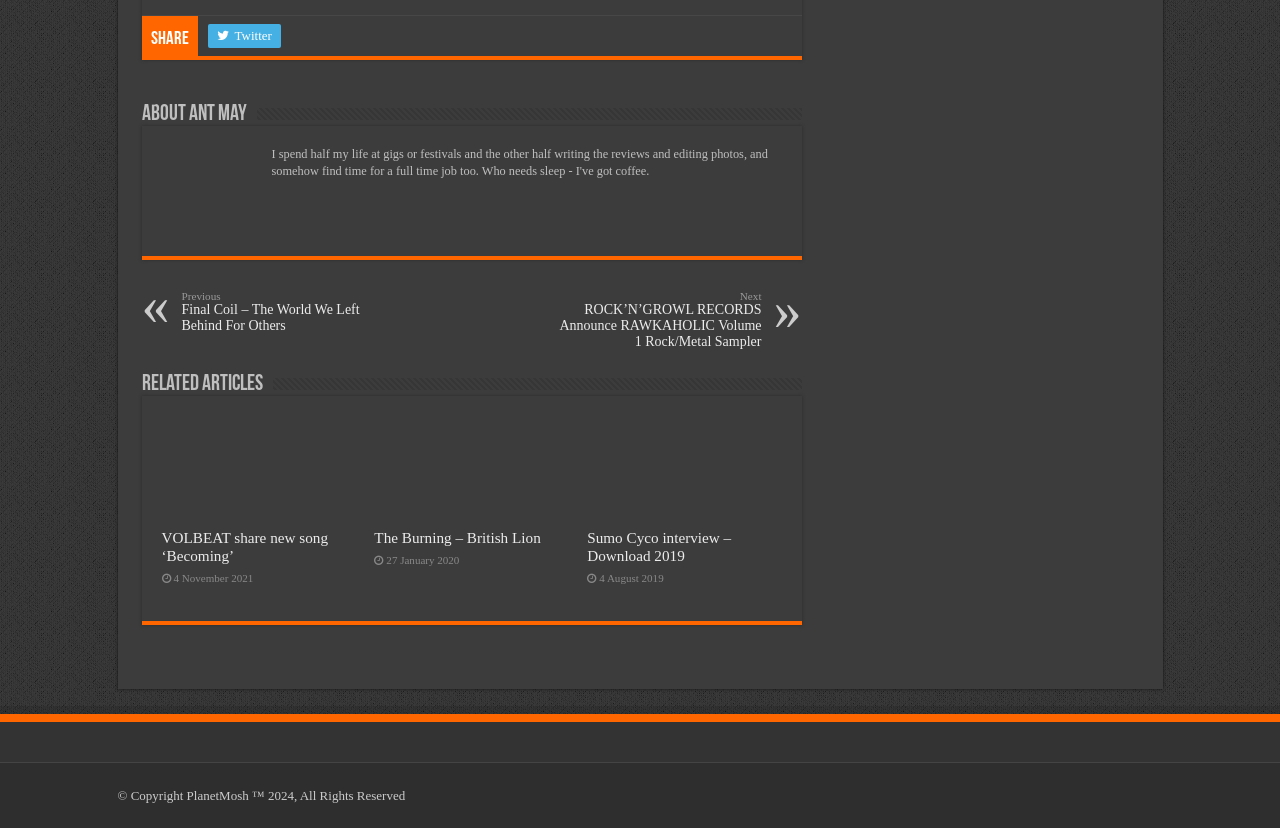Determine the bounding box coordinates for the HTML element described here: "Twitter".

[0.162, 0.029, 0.219, 0.058]